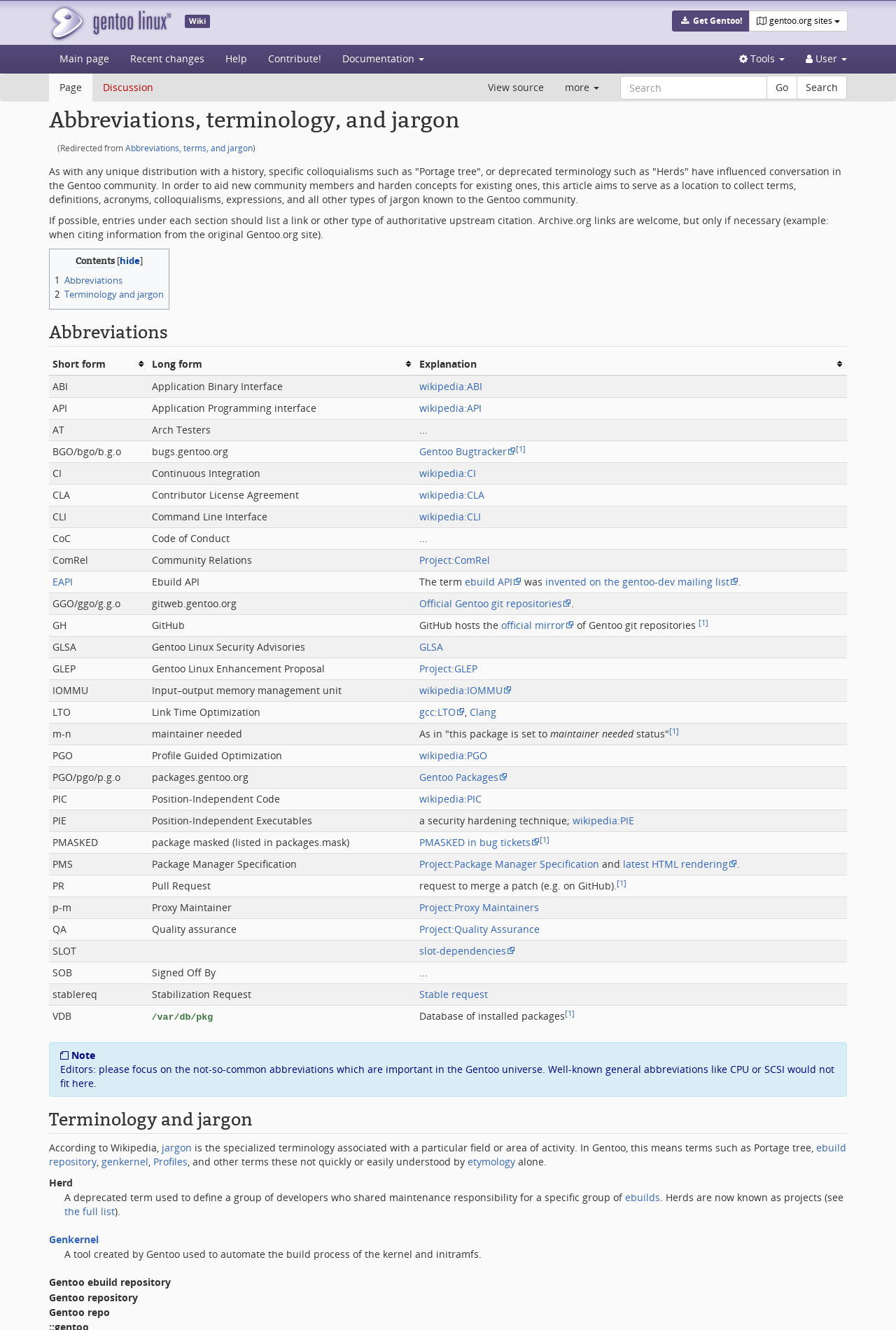Show me the bounding box coordinates of the clickable region to achieve the task as per the instruction: "View the 'Abbreviations, terminology, and jargon' page".

[0.055, 0.082, 0.945, 0.102]